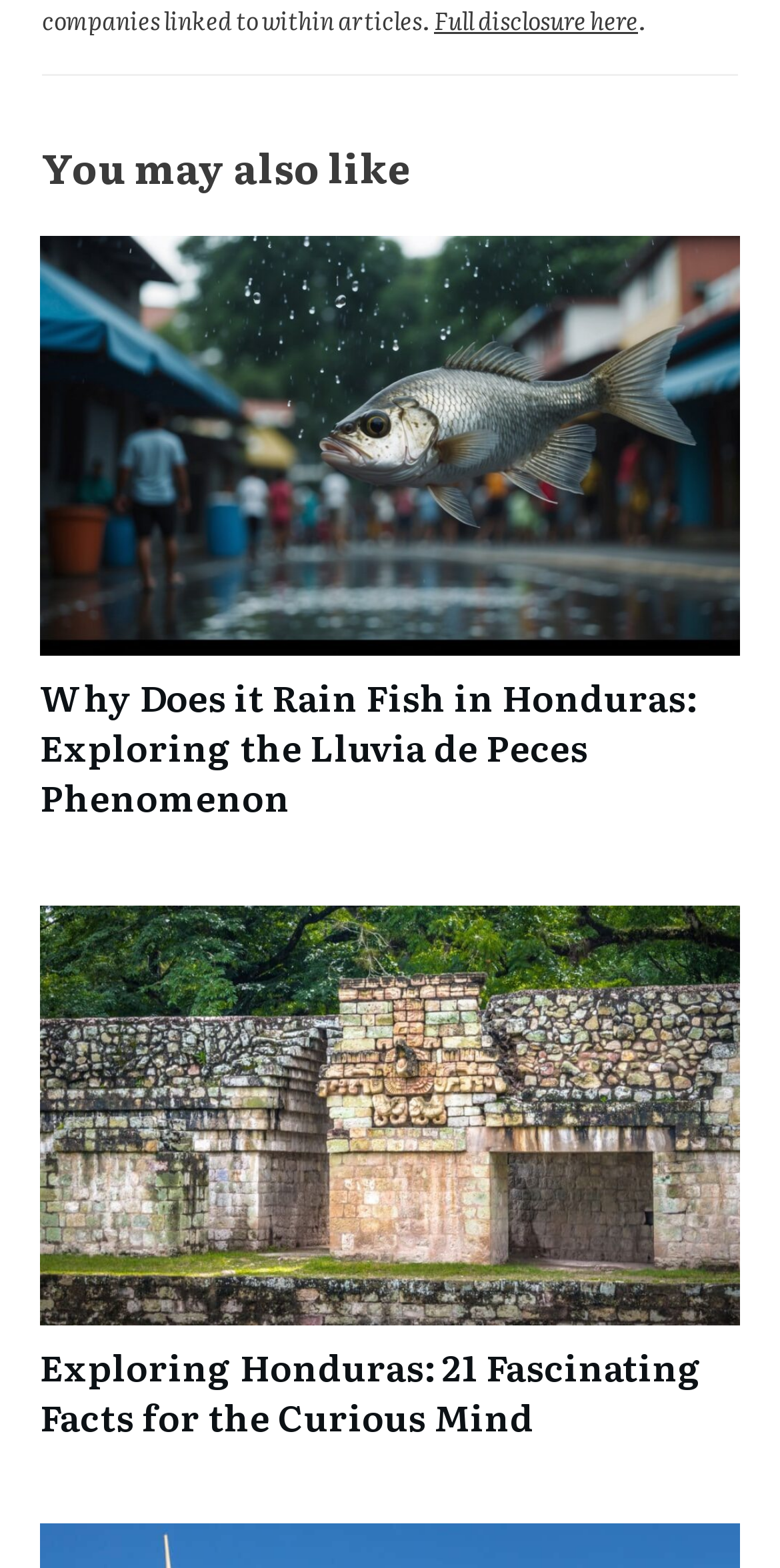Answer the following query concisely with a single word or phrase:
What is the title of the second article?

Exploring Honduras